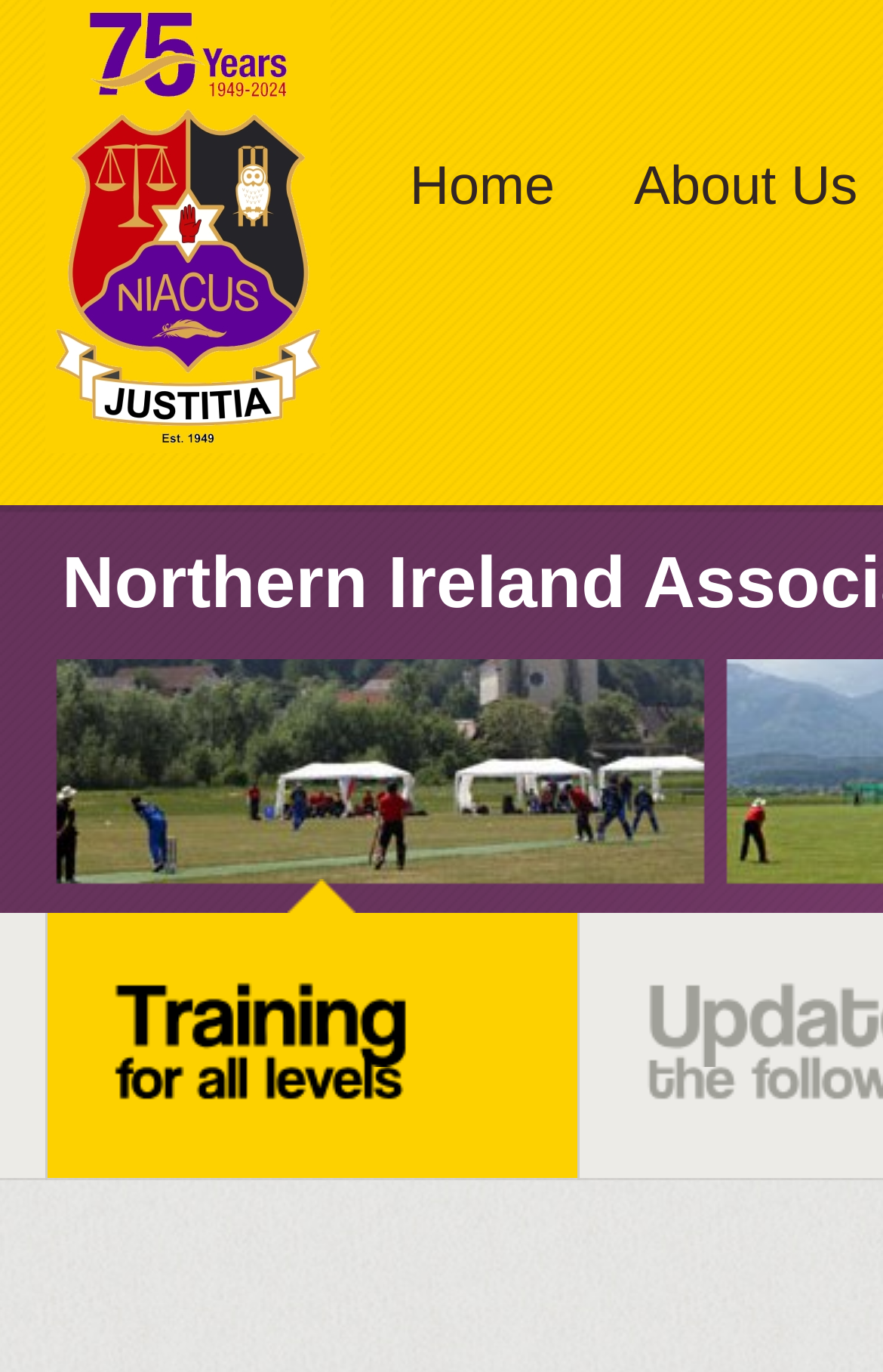Answer the question with a brief word or phrase:
What is the text of the link below the menu?

Training for all levels